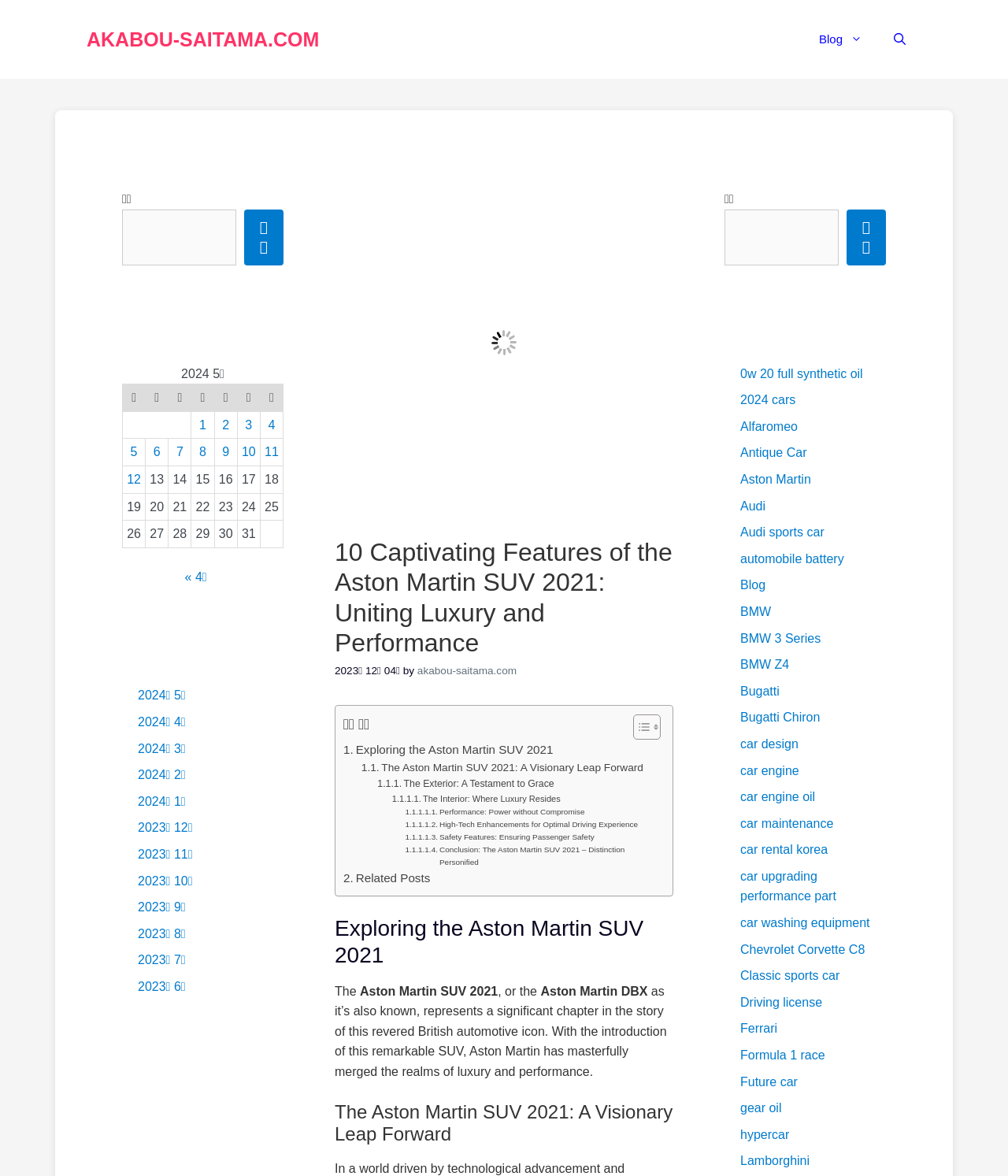Please identify the coordinates of the bounding box for the clickable region that will accomplish this instruction: "Toggle the table of content".

[0.616, 0.607, 0.652, 0.629]